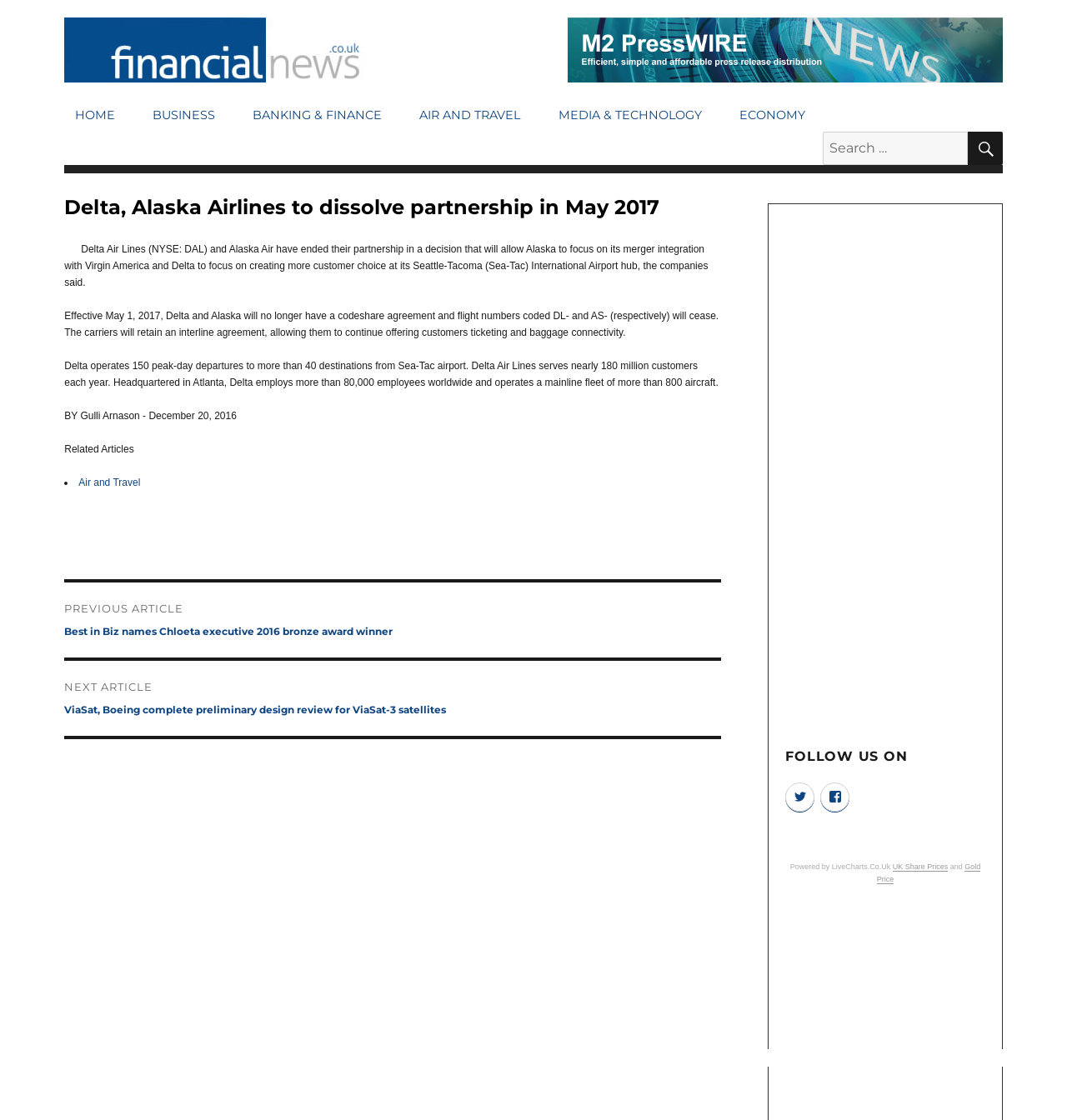Can you pinpoint the bounding box coordinates for the clickable element required for this instruction: "Follow on Twitter"? The coordinates should be four float numbers between 0 and 1, i.e., [left, top, right, bottom].

[0.736, 0.699, 0.764, 0.725]